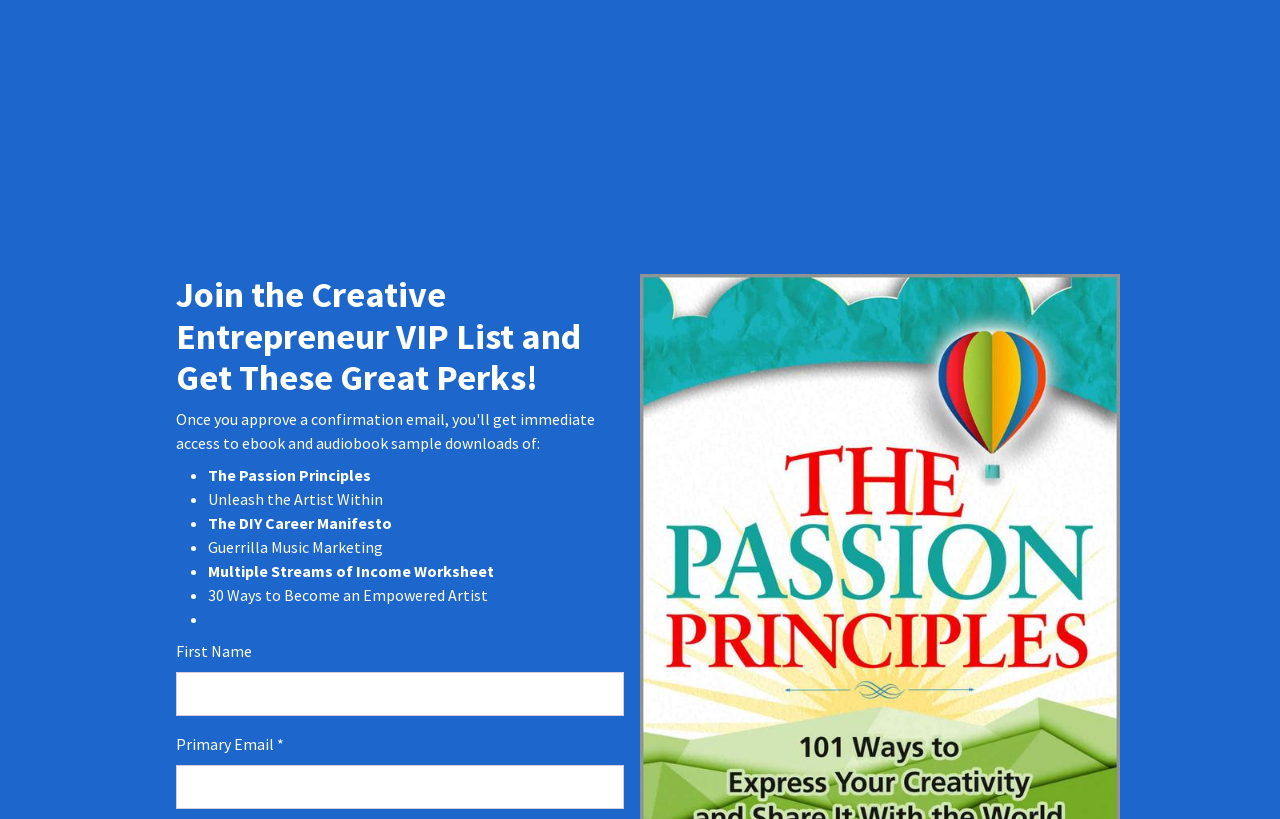Please give a succinct answer using a single word or phrase:
Is the 'First Name' field required?

No